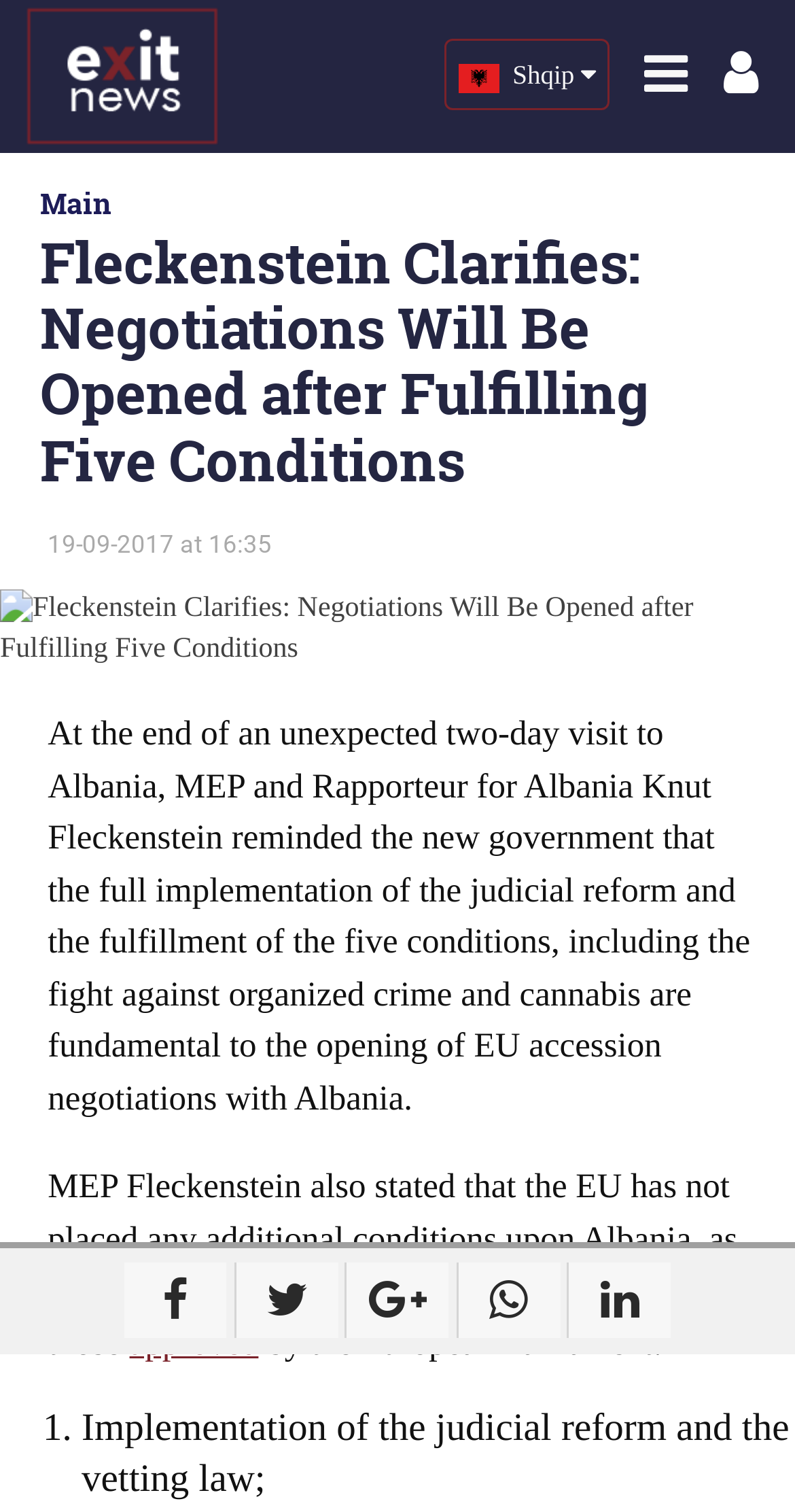Using the description "Main", locate and provide the bounding box of the UI element.

[0.05, 0.121, 0.14, 0.147]